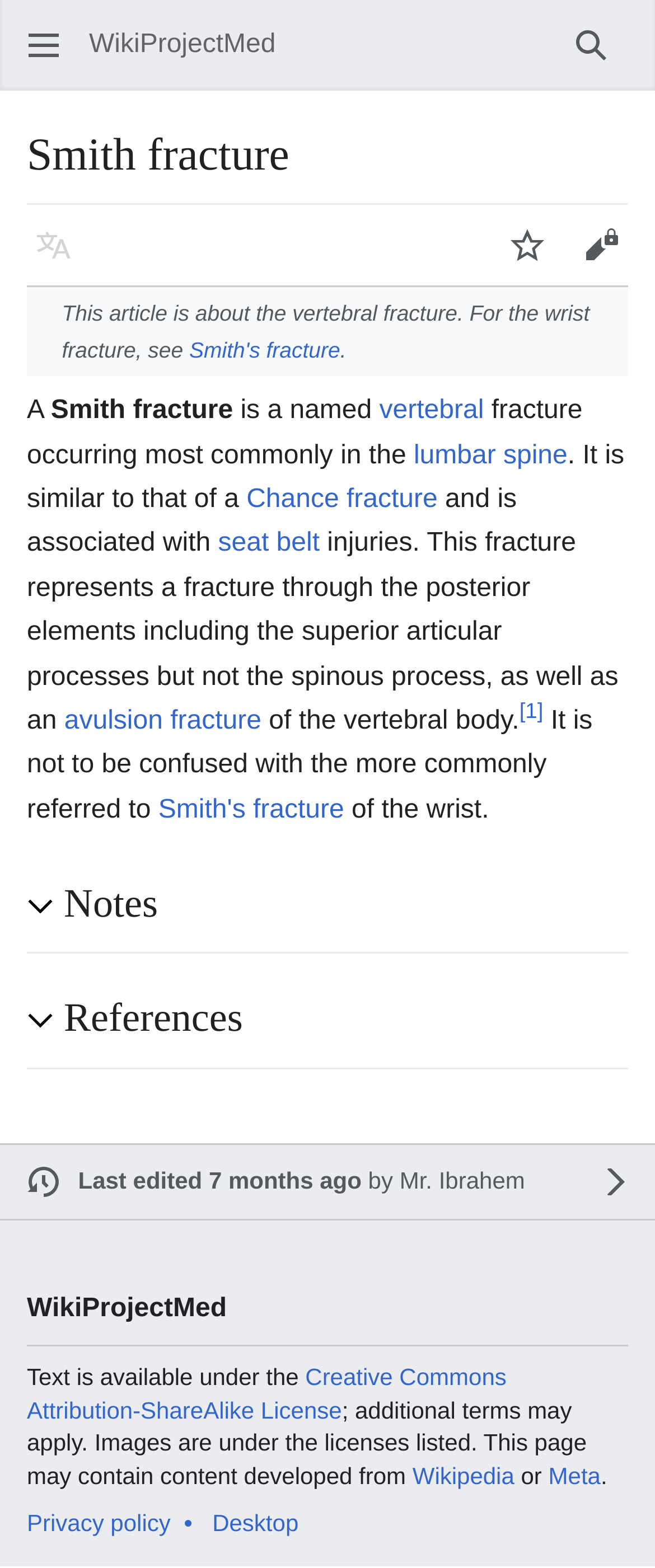Find the bounding box coordinates of the area that needs to be clicked in order to achieve the following instruction: "Change language". The coordinates should be specified as four float numbers between 0 and 1, i.e., [left, top, right, bottom].

[0.026, 0.133, 0.138, 0.18]